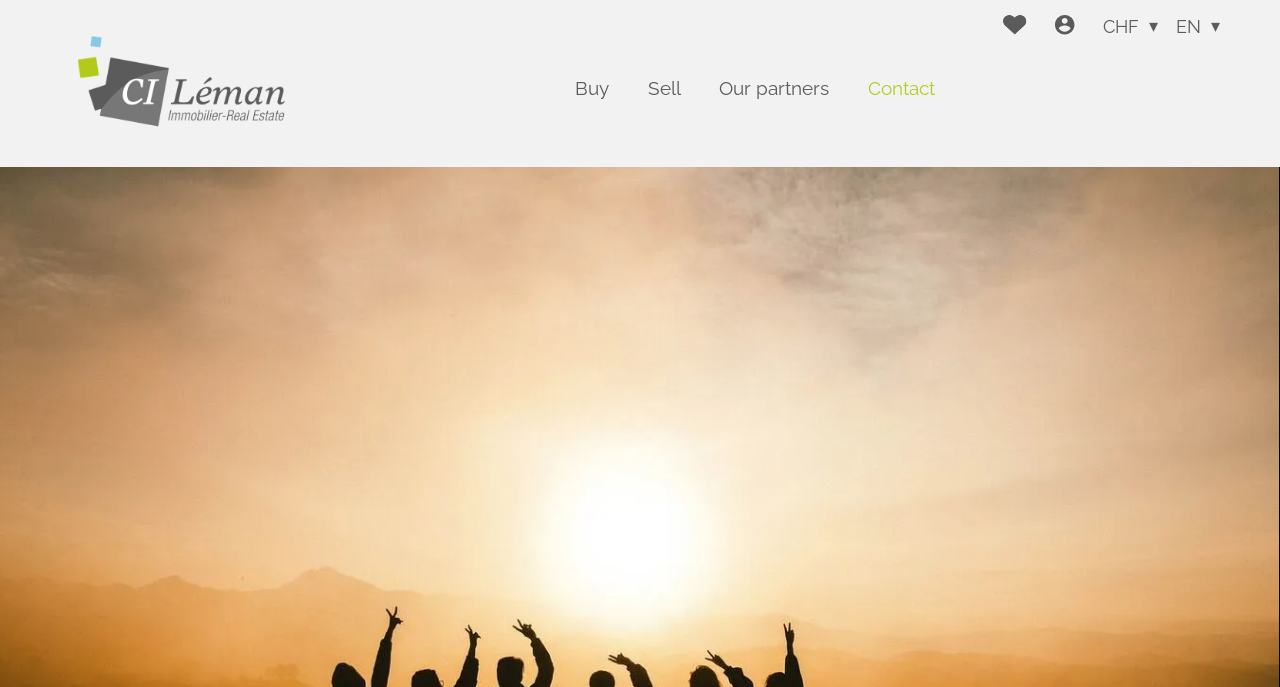Please identify the bounding box coordinates of the element that needs to be clicked to perform the following instruction: "Go to the 'Contact' page".

[0.678, 0.111, 0.73, 0.147]